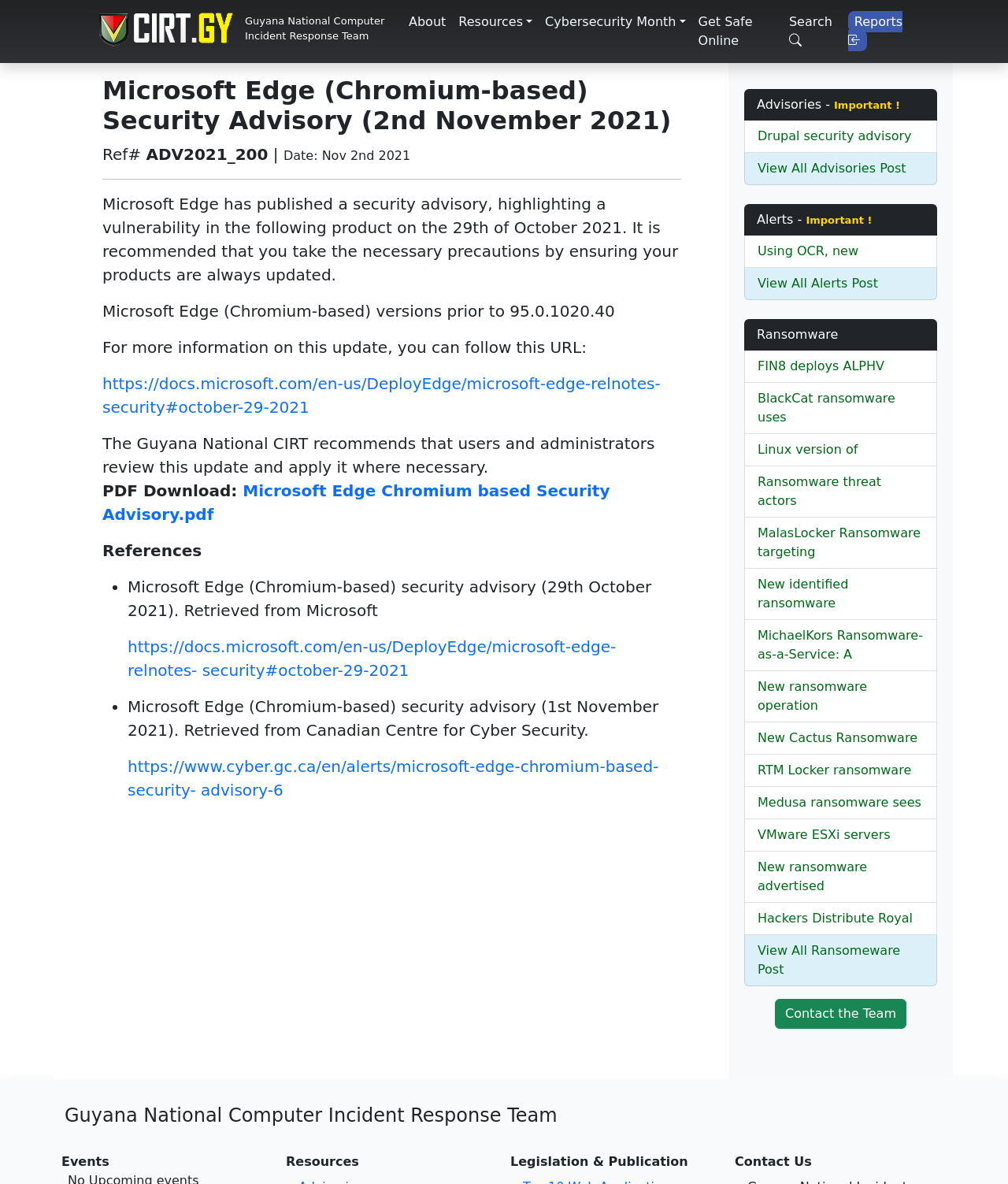Determine the coordinates of the bounding box that should be clicked to complete the instruction: "Click the CIRT_LOGO link". The coordinates should be represented by four float numbers between 0 and 1: [left, top, right, bottom].

[0.092, 0.014, 0.399, 0.04]